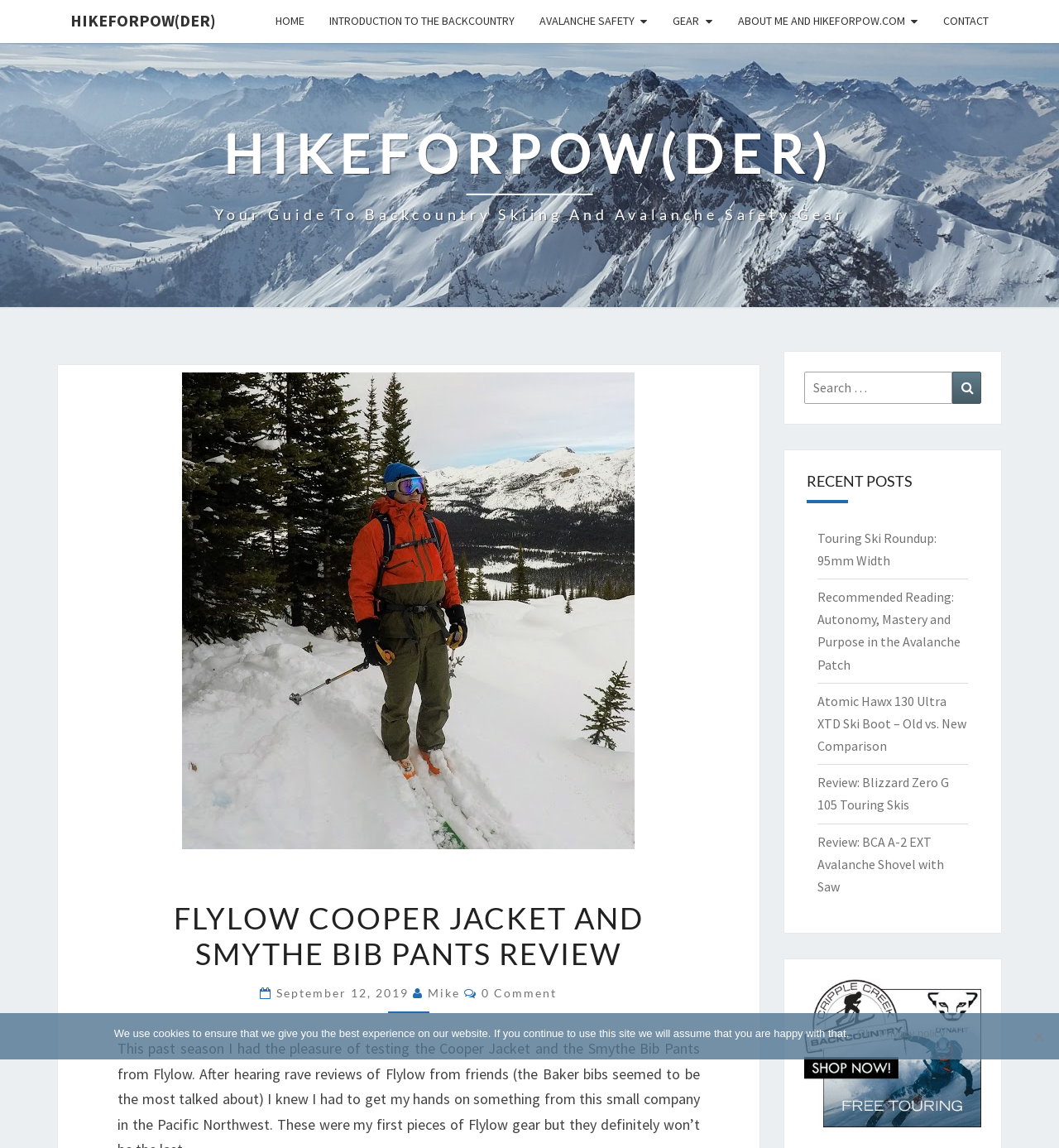Please mark the clickable region by giving the bounding box coordinates needed to complete this instruction: "View the RECENT POSTS".

[0.74, 0.392, 0.945, 0.427]